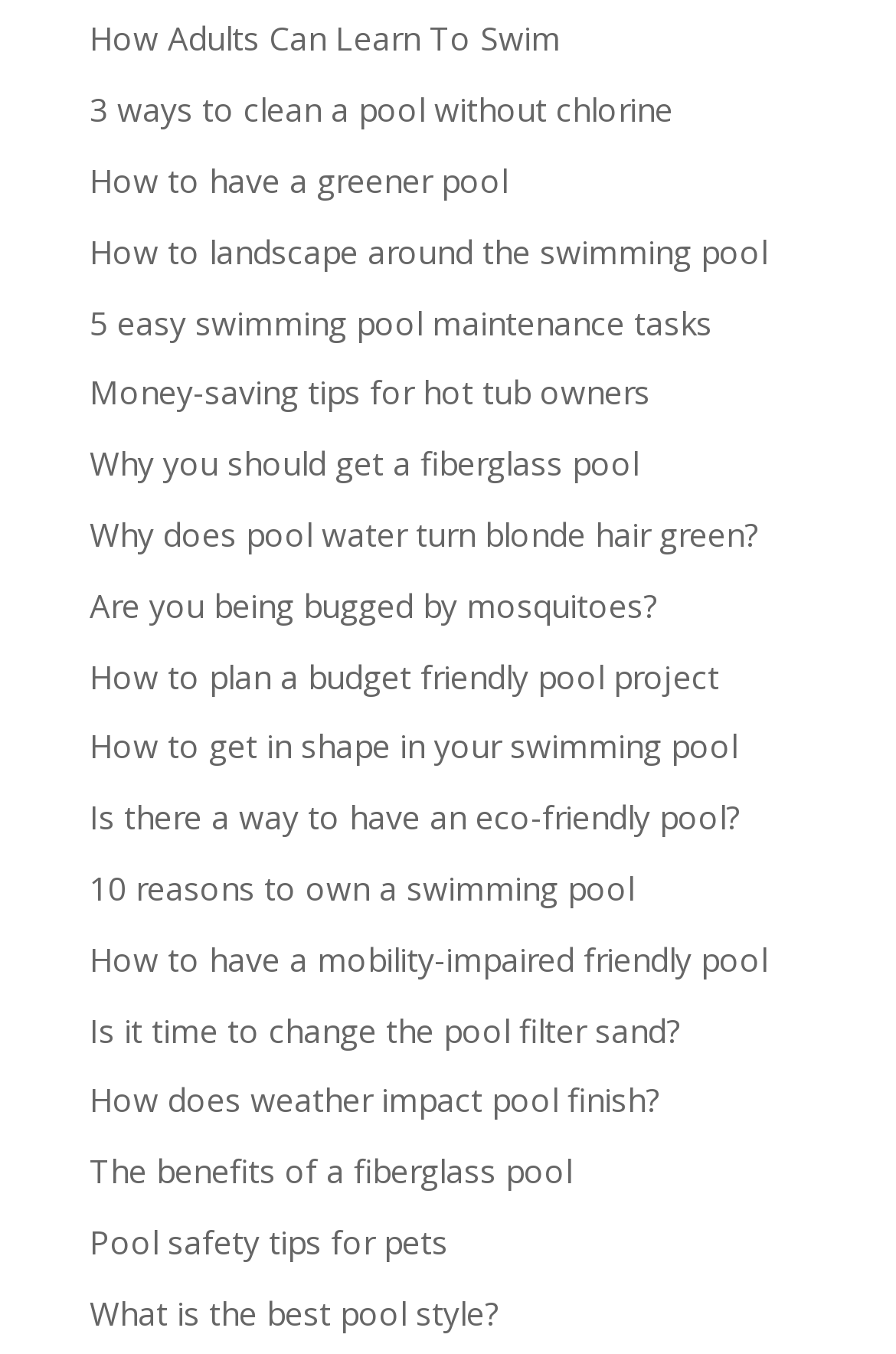Reply to the question with a single word or phrase:
How many links are related to pool maintenance?

At least 3